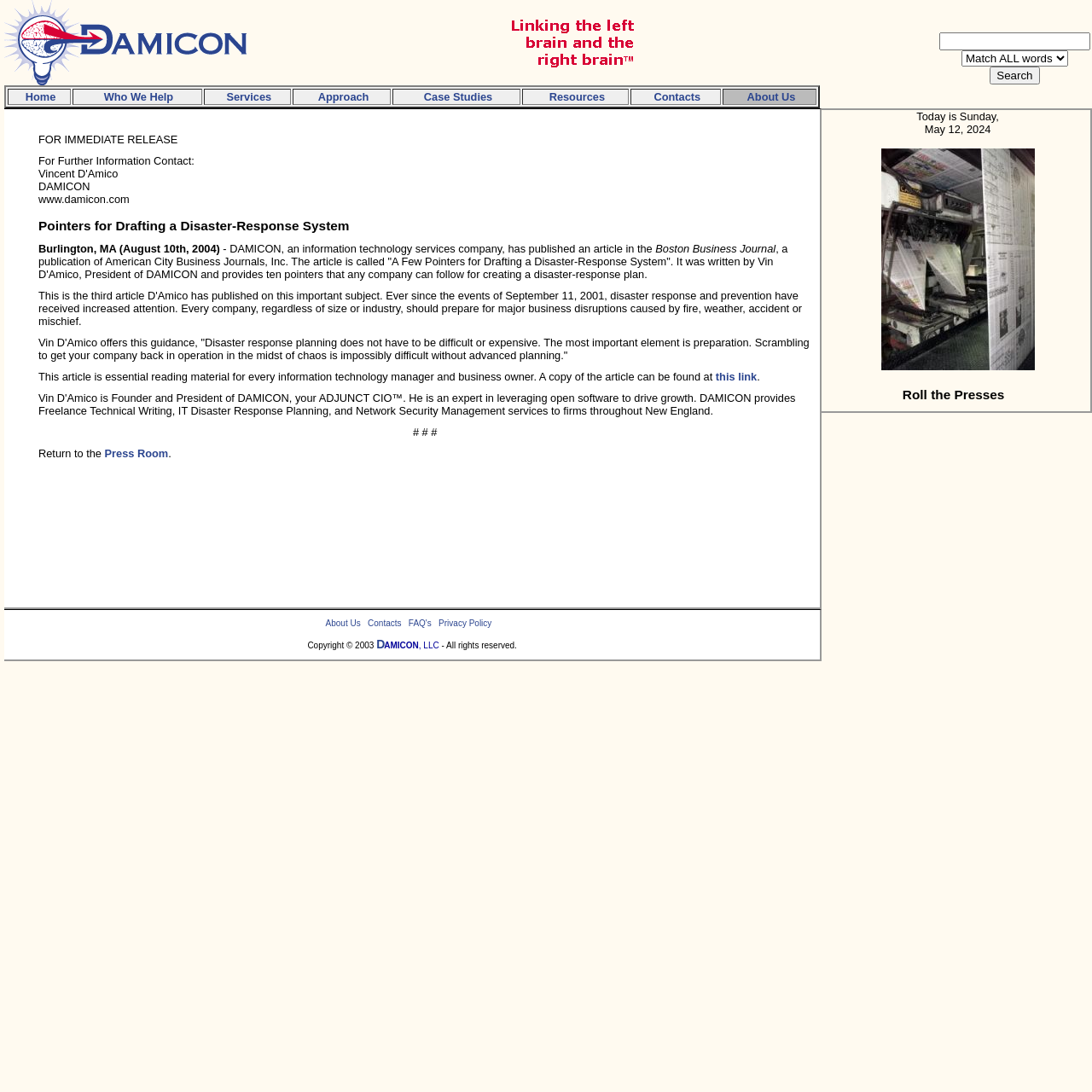What is the company name?
Based on the image, give a concise answer in the form of a single word or short phrase.

DAMICON